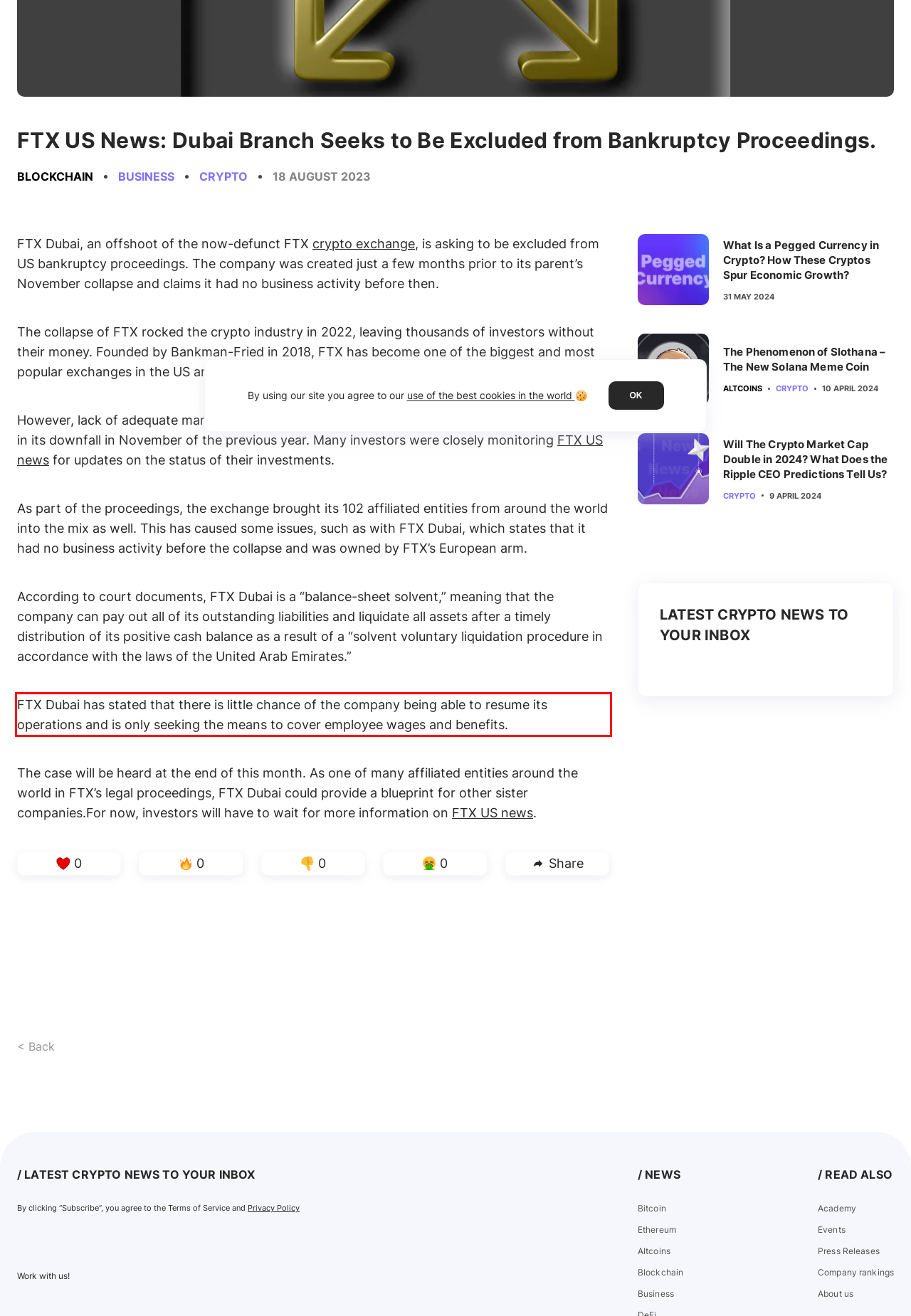Identify and transcribe the text content enclosed by the red bounding box in the given screenshot.

FTX Dubai has stated that there is little chance of the company being able to resume its operations and is only seeking the means to cover employee wages and benefits.